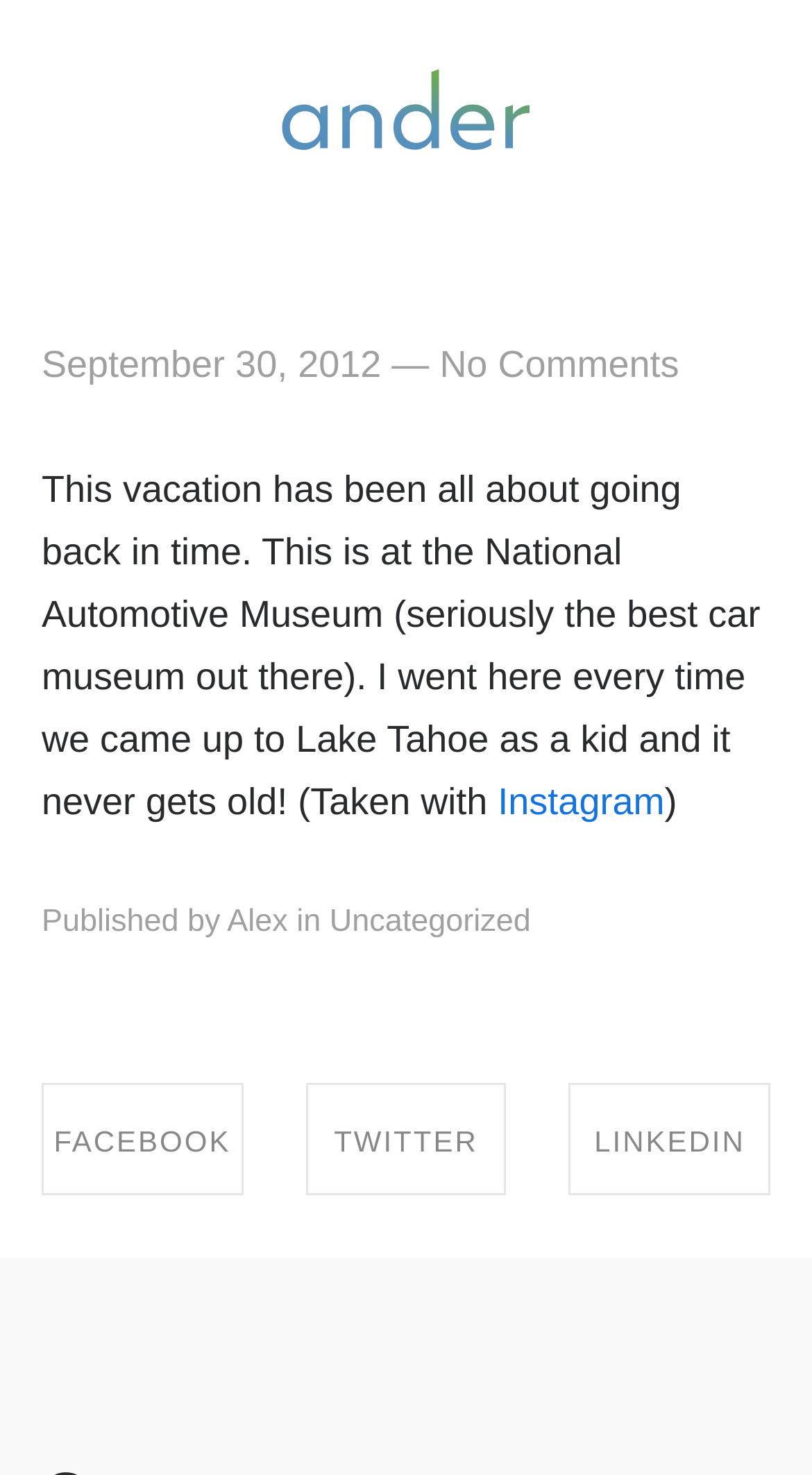Specify the bounding box coordinates of the region I need to click to perform the following instruction: "share on facebook". The coordinates must be four float numbers in the range of 0 to 1, i.e., [left, top, right, bottom].

[0.054, 0.812, 0.297, 0.888]